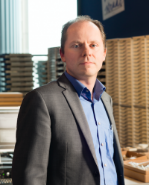Depict the image with a detailed narrative.

The image features a professional portrait of Jeroen Snijders, who serves as the Chief Information Officer (CIO). He stands confidently, dressed in a dark blazer over a light blue shirt, with a serious expression that conveys dedication and authority. The background of the image showcases a series of neatly arranged storage racks or trays, suggesting a context related to research or education, possibly within a scientific or natural history setting. Jeroen is also a member of the DTL Partner Advisory Committee, highlighting his involvement in key decision-making processes related to data and technology in the field. His role is pivotal in advancing the efforts of the Naturalis Biodiversity Center, evidenced by his leadership in research and educational initiatives.